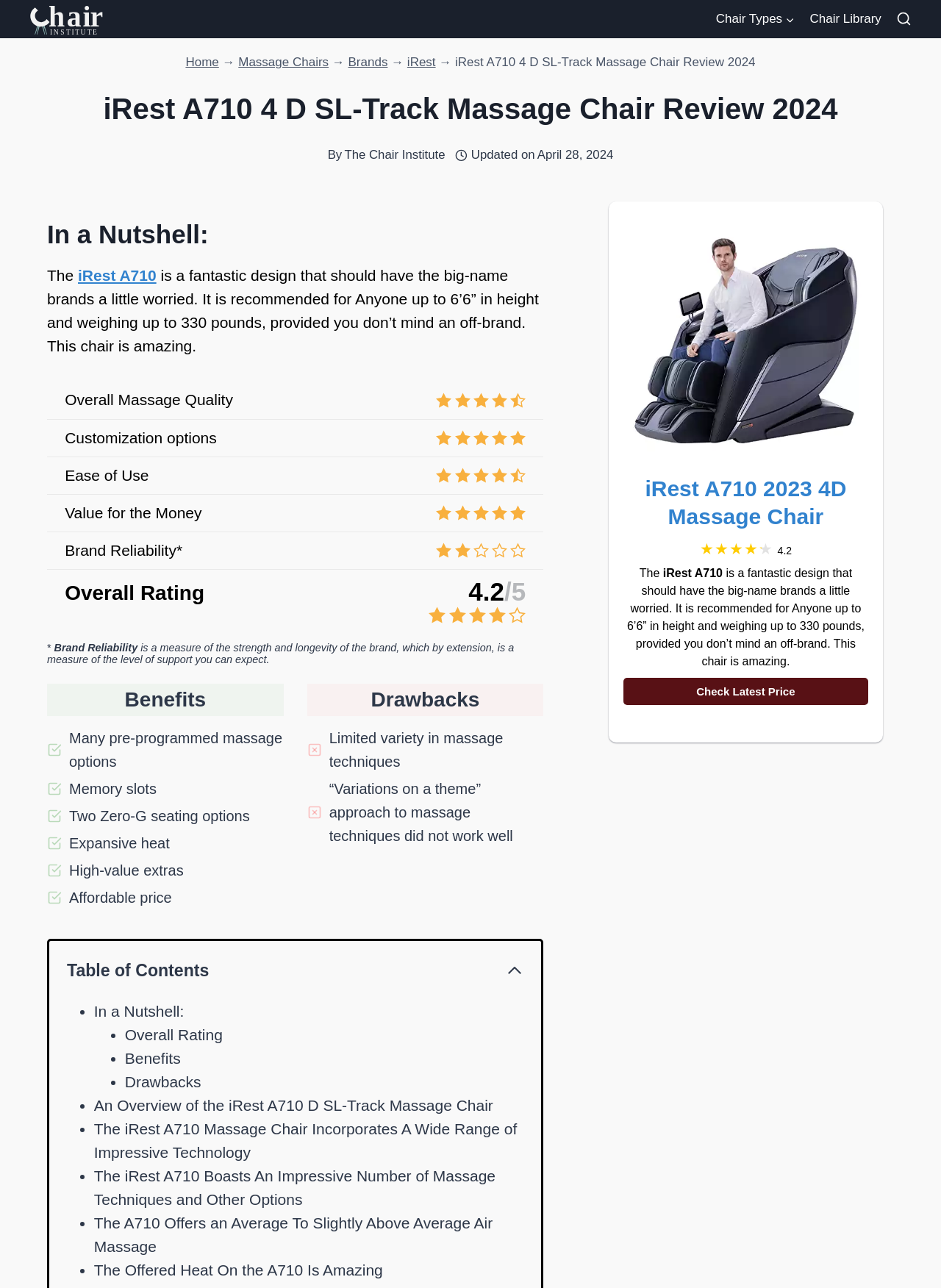Given the element description: "Chair TypesExpand", predict the bounding box coordinates of this UI element. The coordinates must be four float numbers between 0 and 1, given as [left, top, right, bottom].

[0.753, 0.0, 0.853, 0.03]